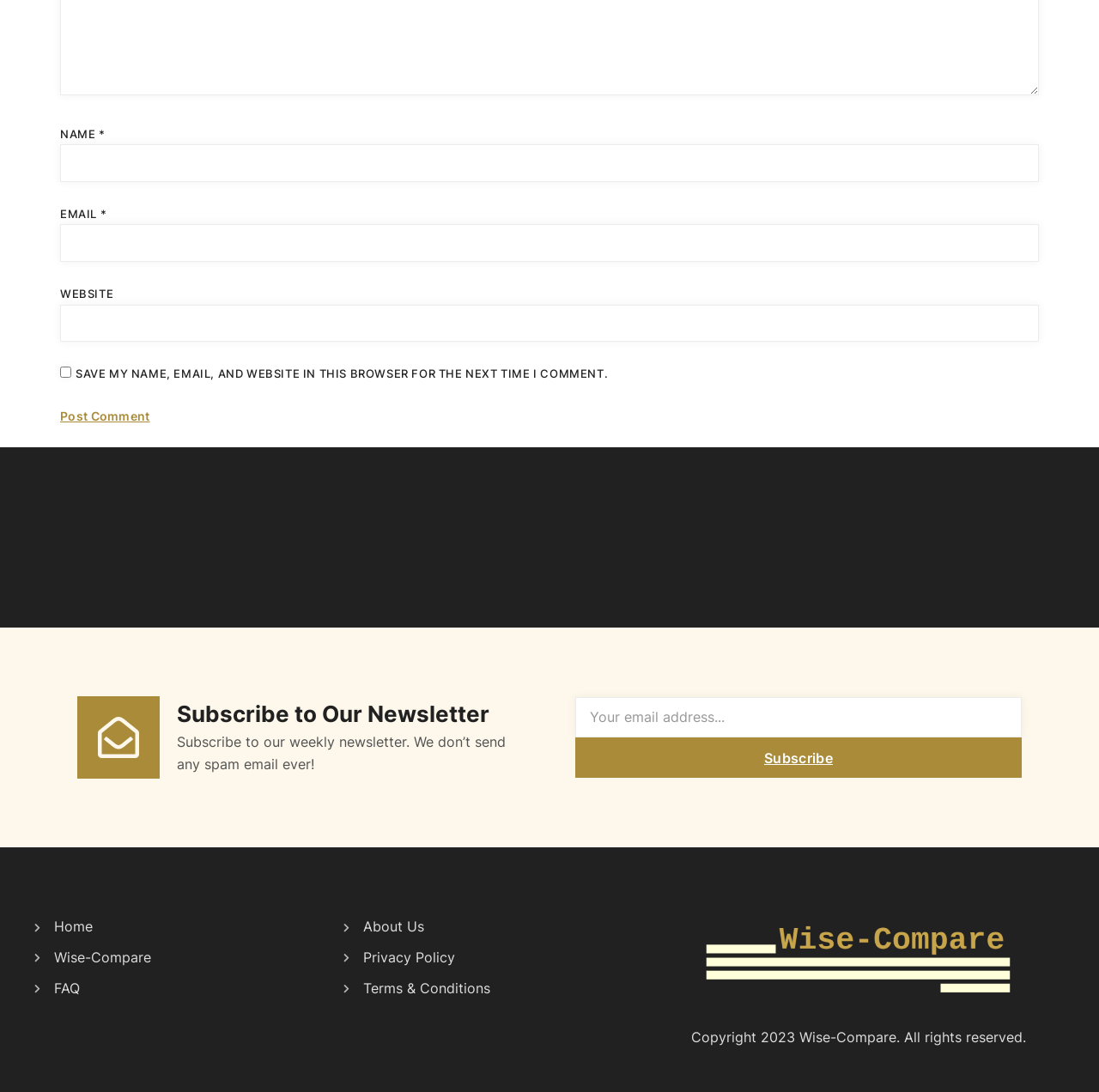How many links are in the footer section?
Examine the image and provide an in-depth answer to the question.

The footer section contains links to 'Home', 'Wise-Compare', 'FAQ', 'About Us', 'Privacy Policy', 'Terms & Conditions', and an image, which totals 7 links.